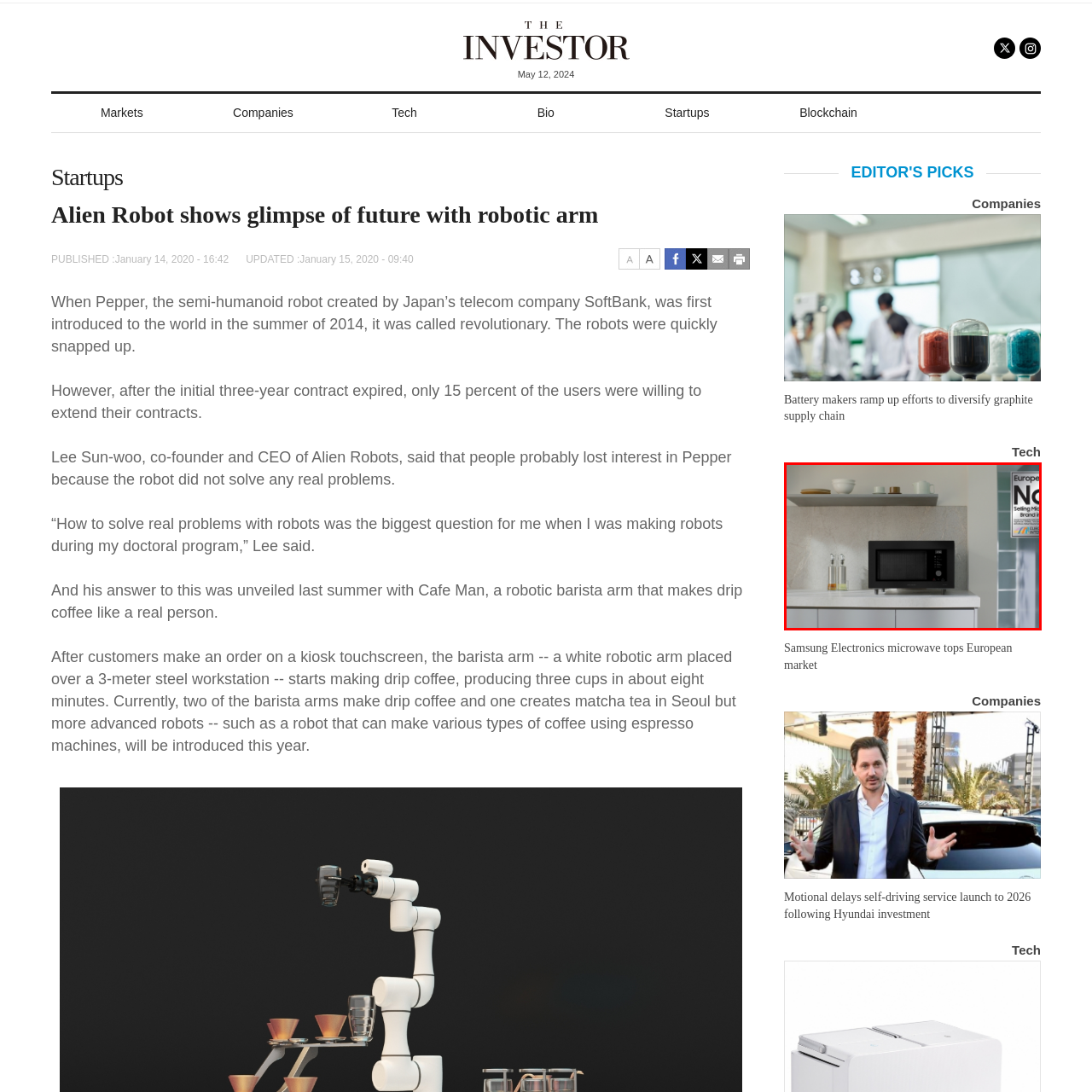Please look at the image within the red bounding box and provide a detailed answer to the following question based on the visual information: What is above the microwave?

According to the caption, above the microwave, there is a shelf with a simple arrangement of white dishes, adding to the uncluttered aesthetic of the kitchen space.